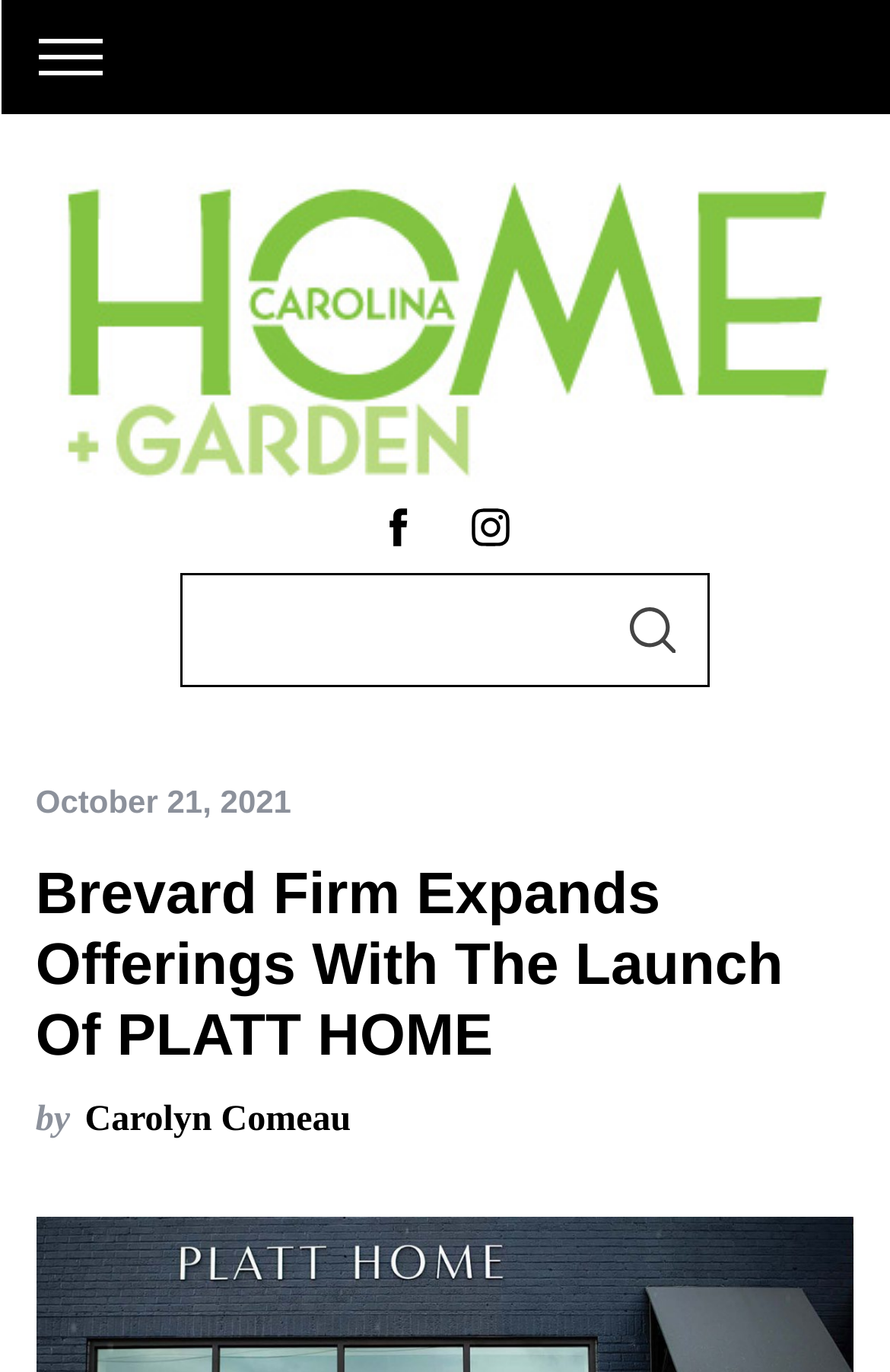How many links are there in the header section? Examine the screenshot and reply using just one word or a brief phrase.

2